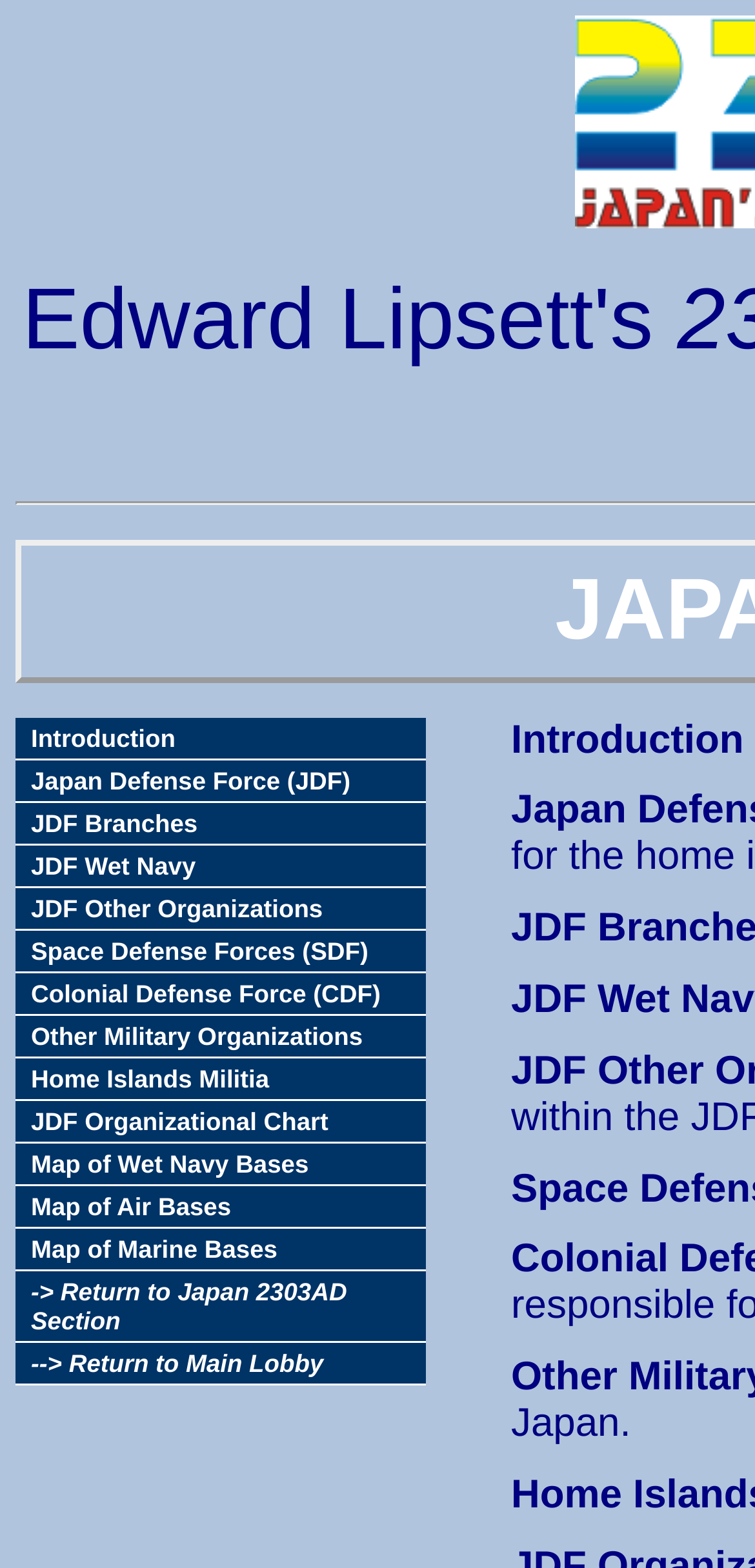Write an exhaustive caption that covers the webpage's main aspects.

The webpage is about Japan's Military, with a focus on its various branches and organizations. At the top-left corner, there is a list of 13 links, each leading to a specific section or page related to Japan's military. These links are stacked vertically, with "Introduction" at the top and "-> Return to Main Lobby" at the bottom.

To the right of these links, there is a static text block with the title "Introduction", which is likely a brief overview of Japan's military. This text block is positioned near the top-center of the page.

There are no images on the page, and the overall content is text-based, with a focus on providing links to different sections and pages related to Japan's military.